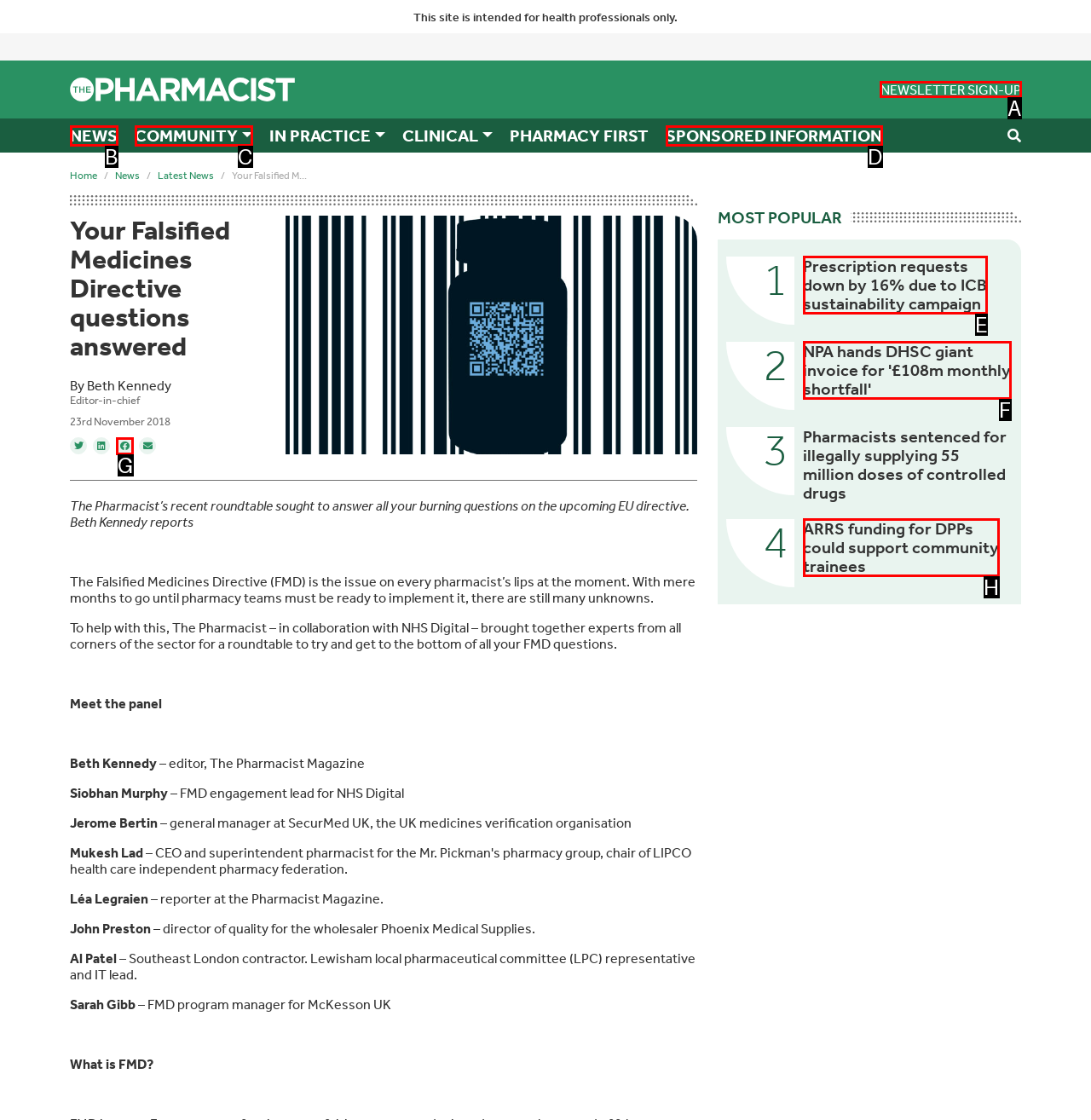Select the UI element that should be clicked to execute the following task: Click the 'NEWSLETTER SIGN-UP' link
Provide the letter of the correct choice from the given options.

A